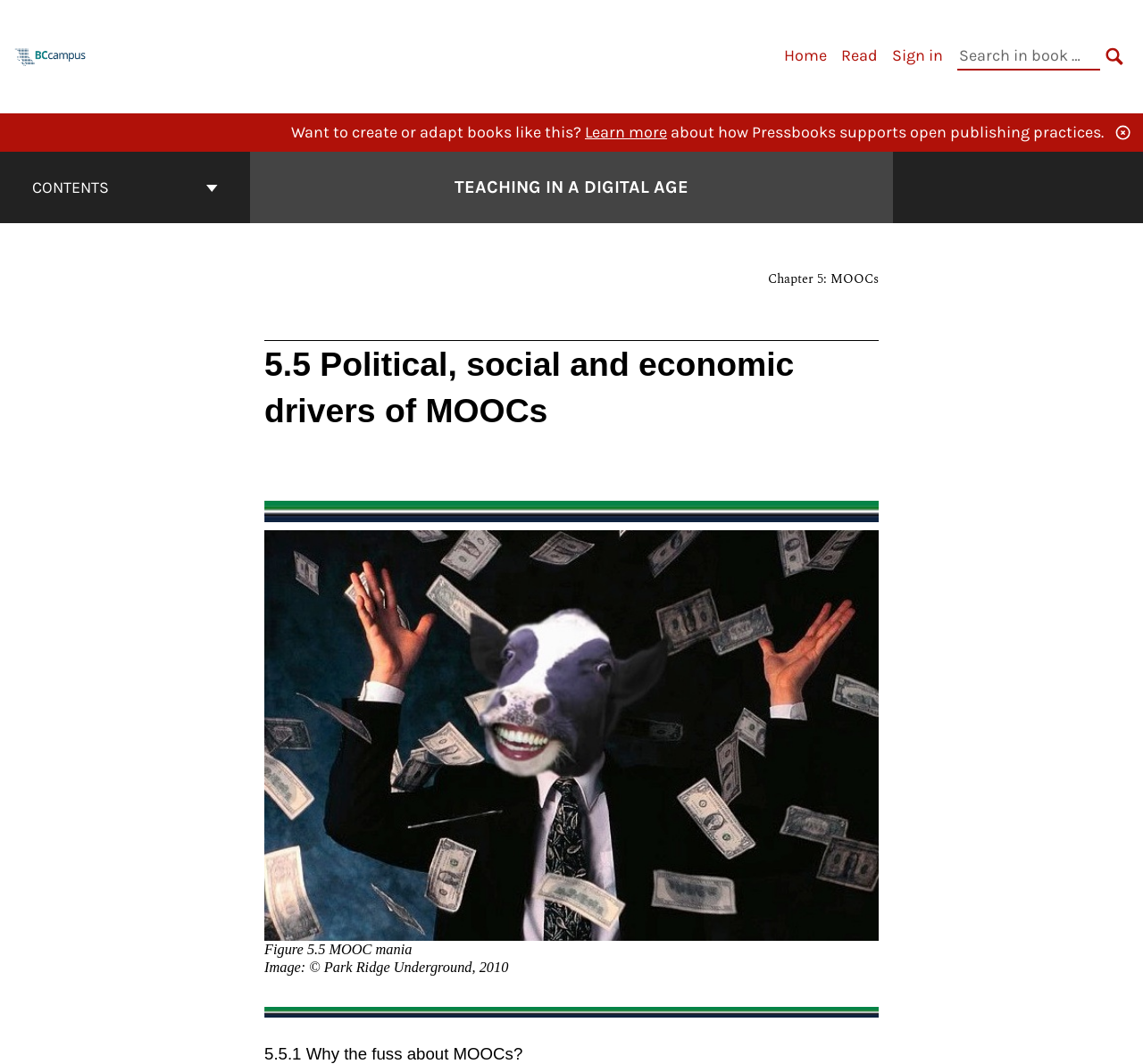Provide the bounding box coordinates for the specified HTML element described in this description: "Administrator". The coordinates should be four float numbers ranging from 0 to 1, in the format [left, top, right, bottom].

None